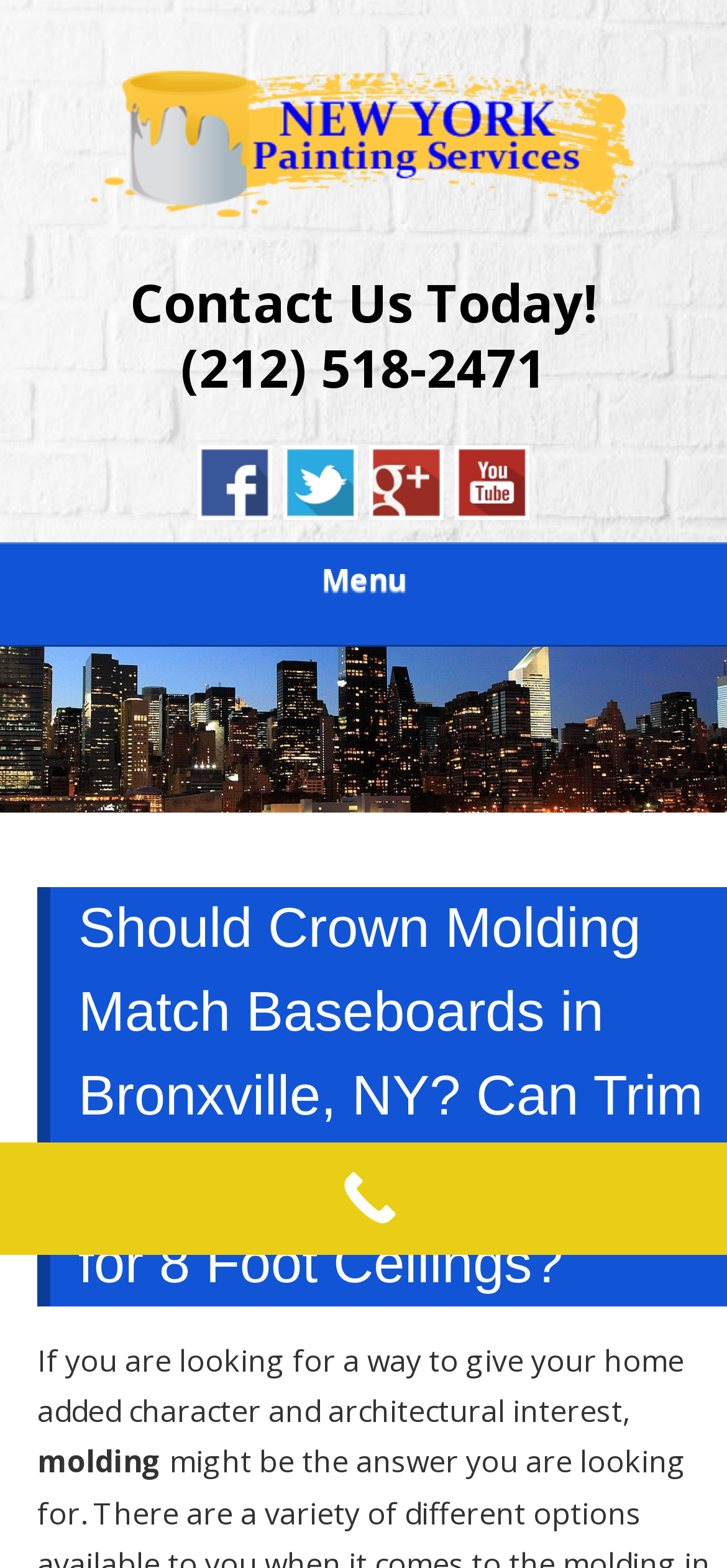From the webpage screenshot, identify the region described by Staff. Provide the bounding box coordinates as (top-left x, top-left y, bottom-right x, bottom-right y), with each value being a floating point number between 0 and 1.

None